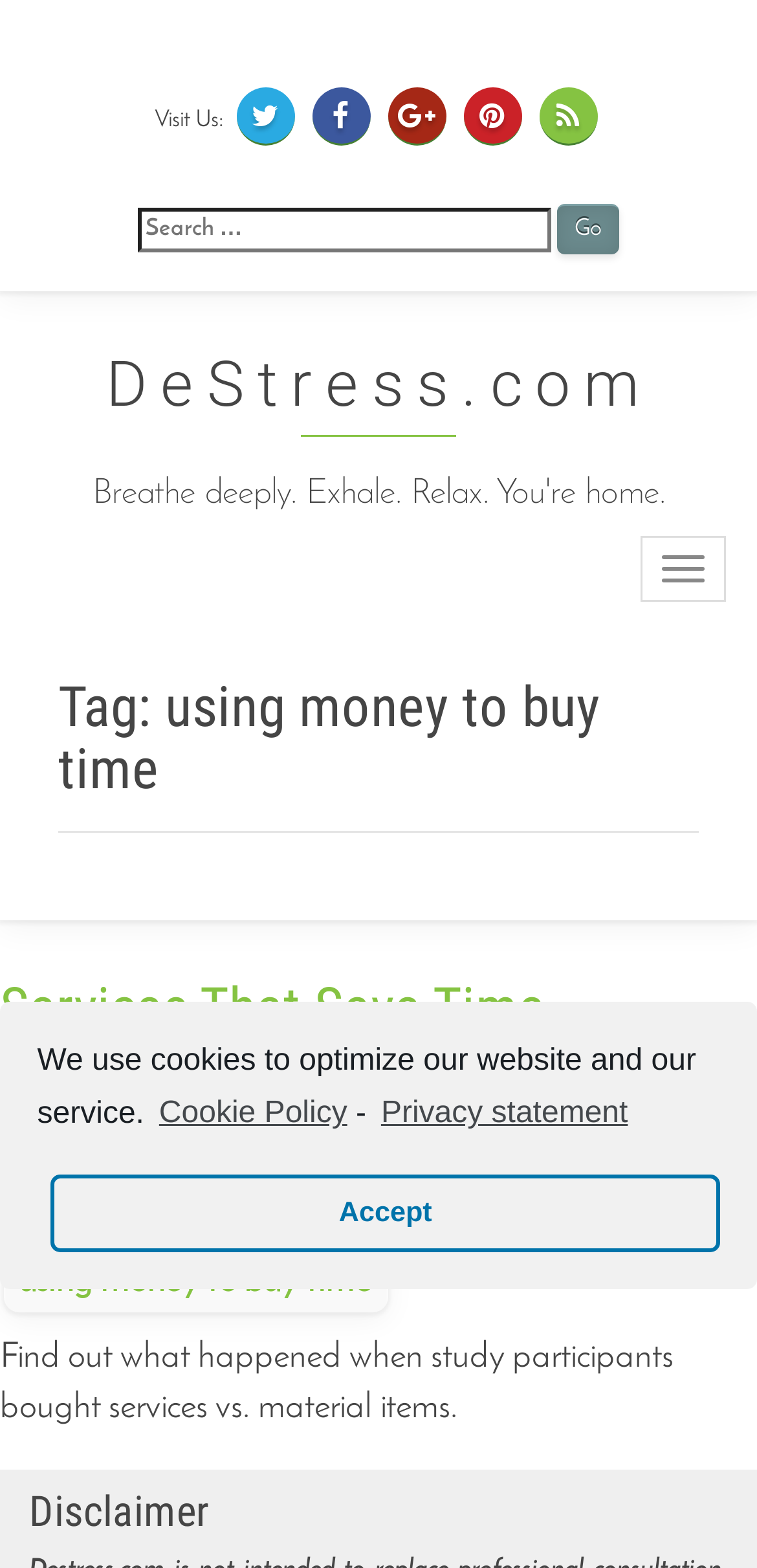Determine the bounding box coordinates of the section to be clicked to follow the instruction: "Search for something". The coordinates should be given as four float numbers between 0 and 1, formatted as [left, top, right, bottom].

[0.077, 0.13, 0.923, 0.167]